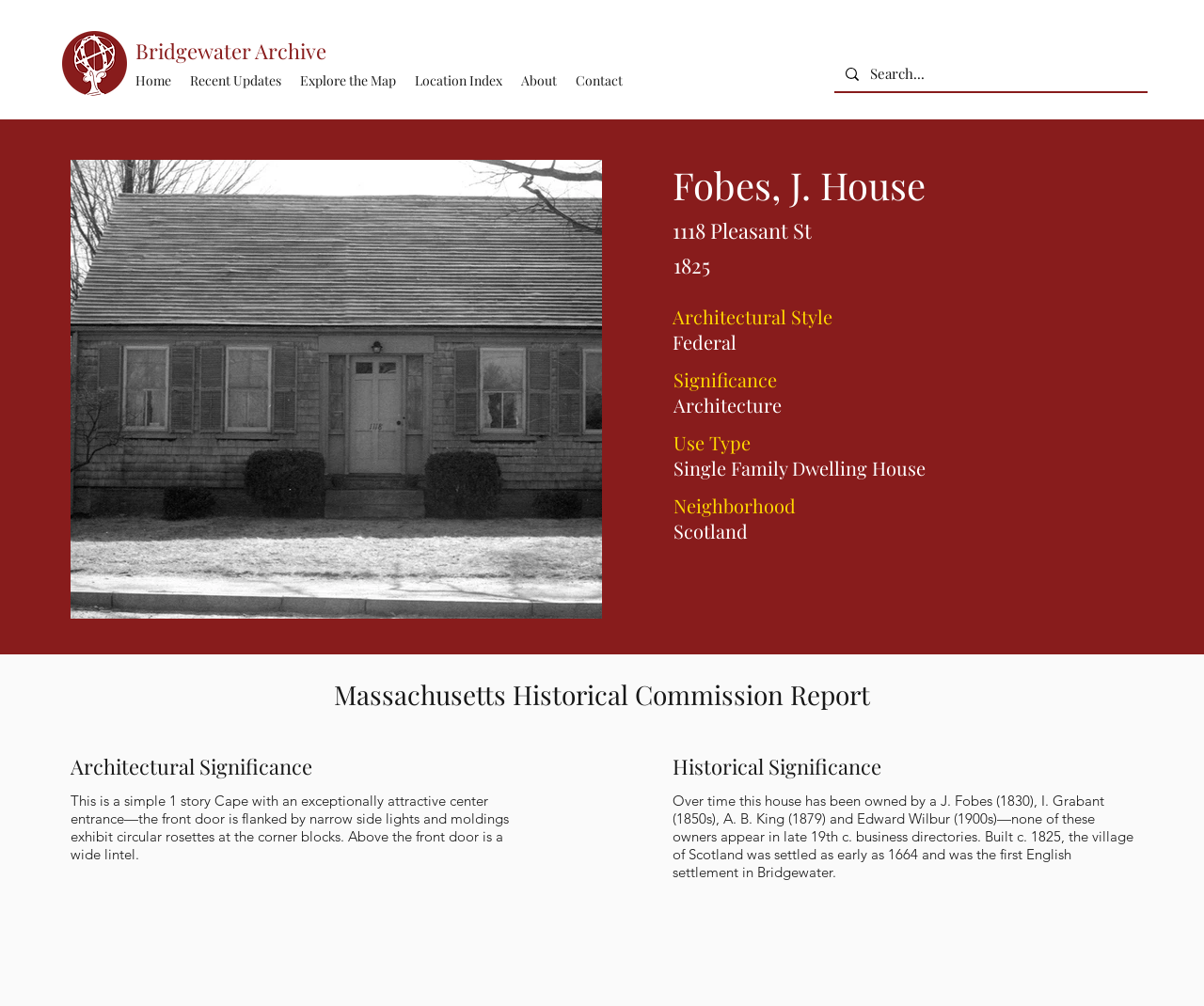Identify the first-level heading on the webpage and generate its text content.

1118 Pleasant St